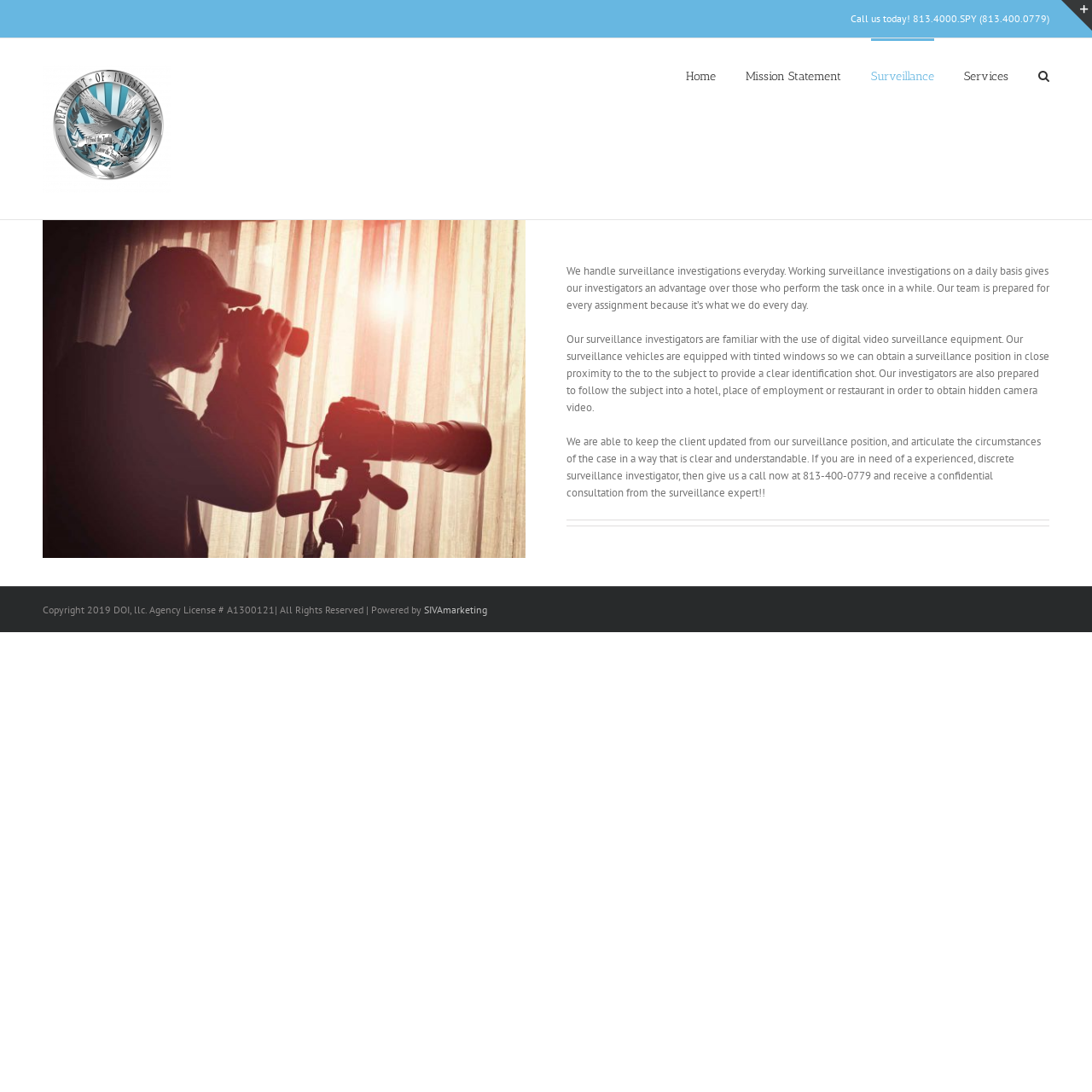Given the content of the image, can you provide a detailed answer to the question?
What is the company's phone number?

The phone number can be found in the top section of the webpage, in the 'Call us today!' text, and also in the third paragraph of the main content area.